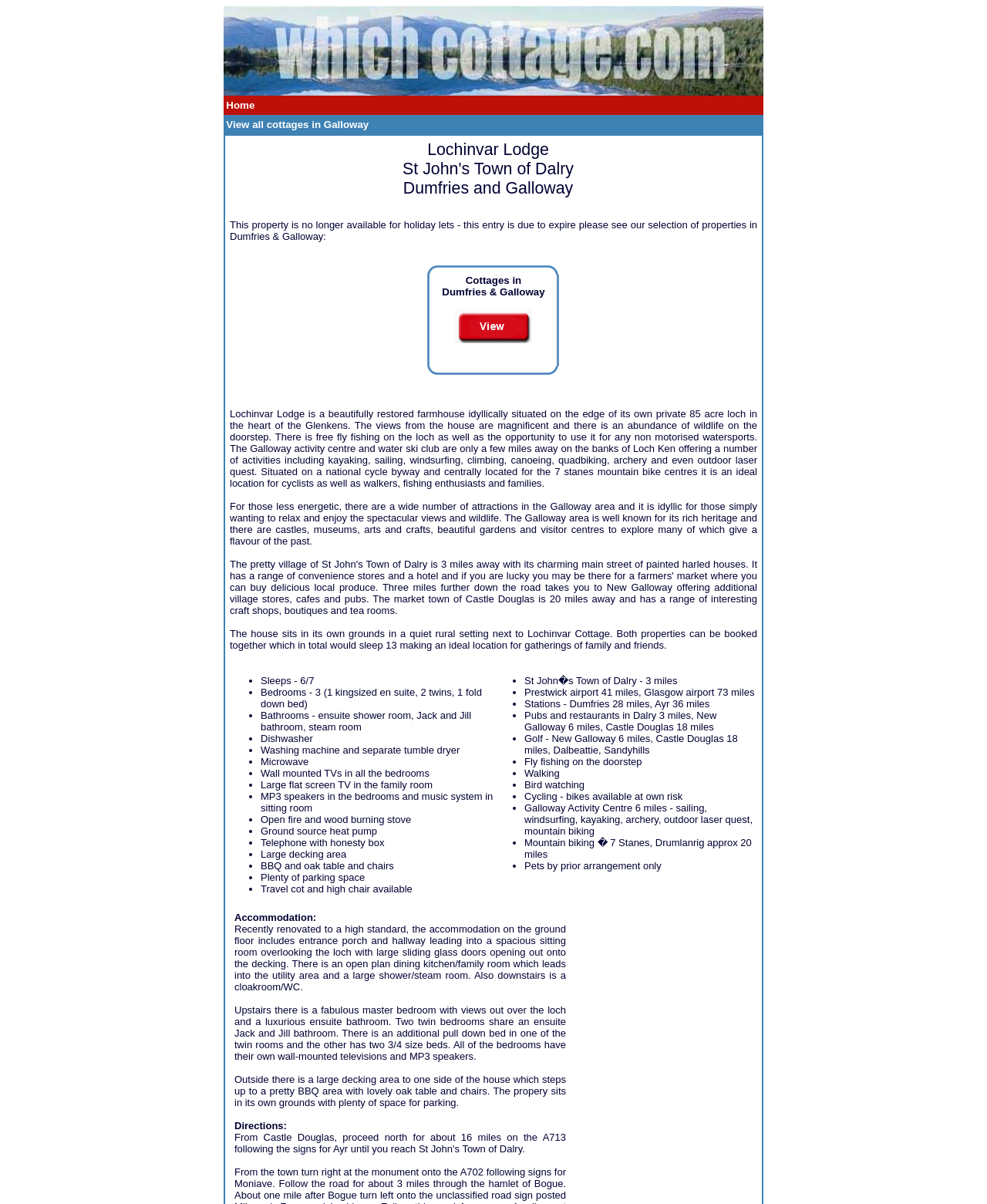Is the lodge pet-friendly?
Look at the screenshot and respond with one word or a short phrase.

Yes, by prior arrangement